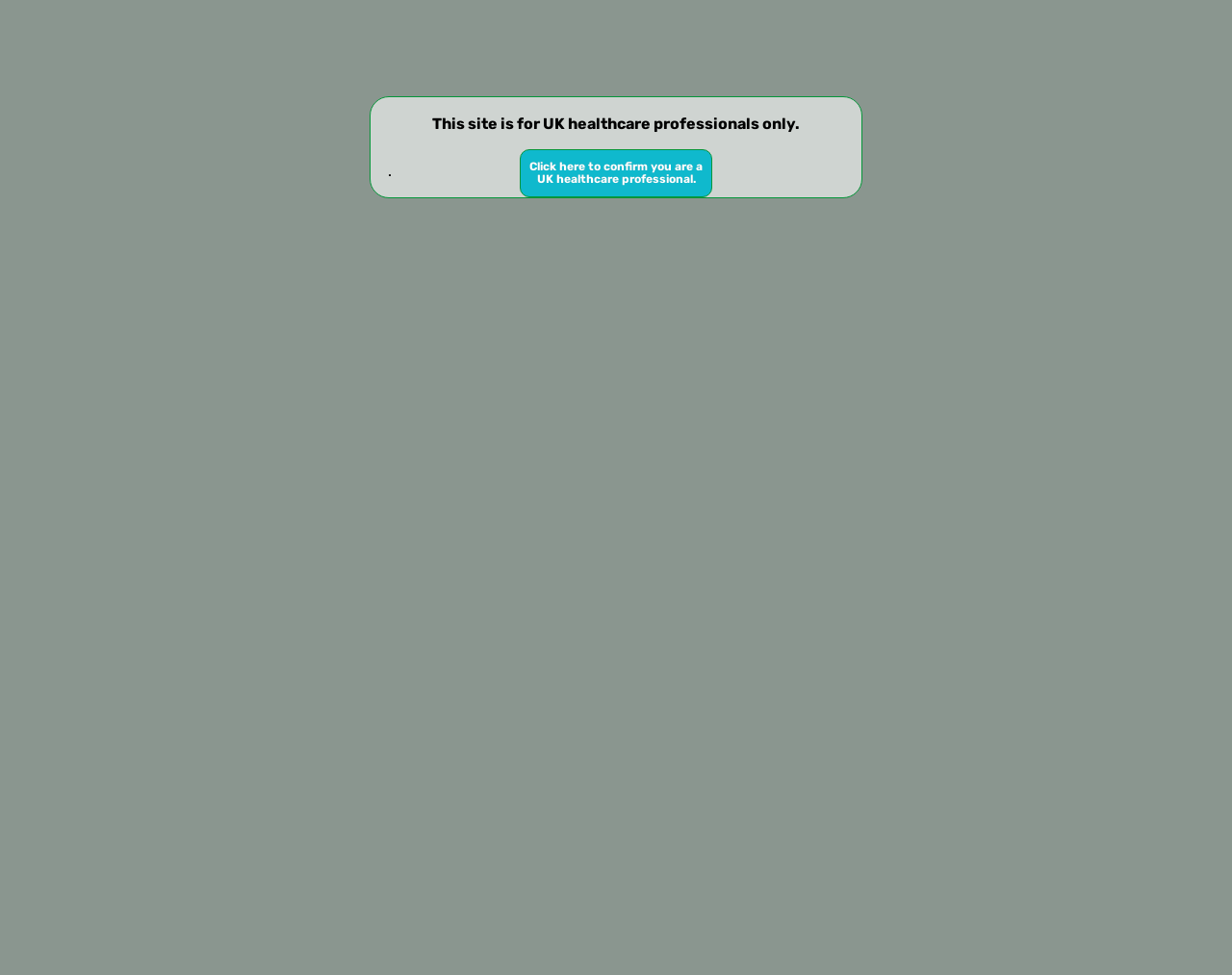How many main menu items are there?
Look at the image and provide a short answer using one word or a phrase.

6